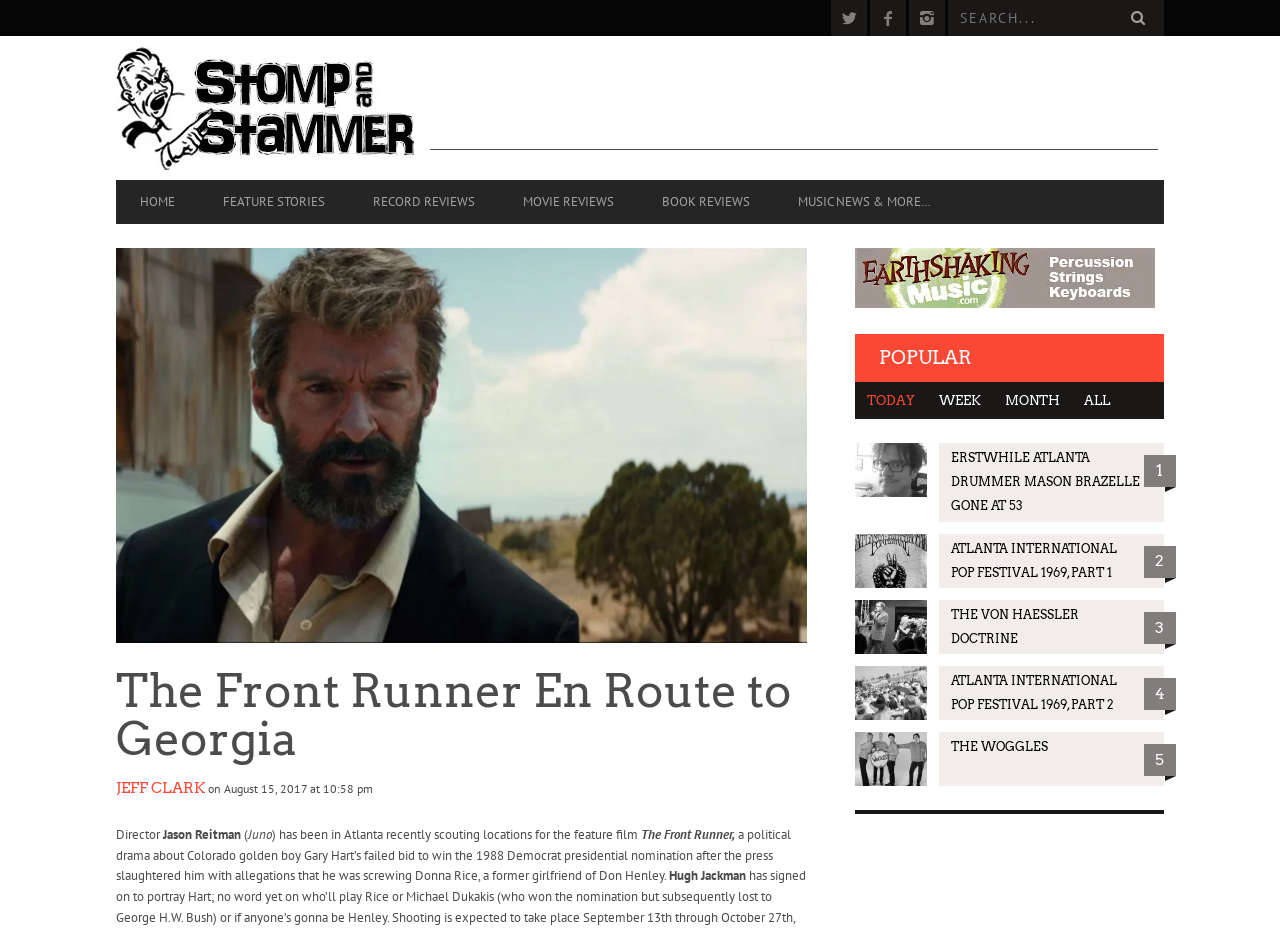Please find the bounding box coordinates of the section that needs to be clicked to achieve this instruction: "Search for something".

[0.741, 0.0, 0.909, 0.039]